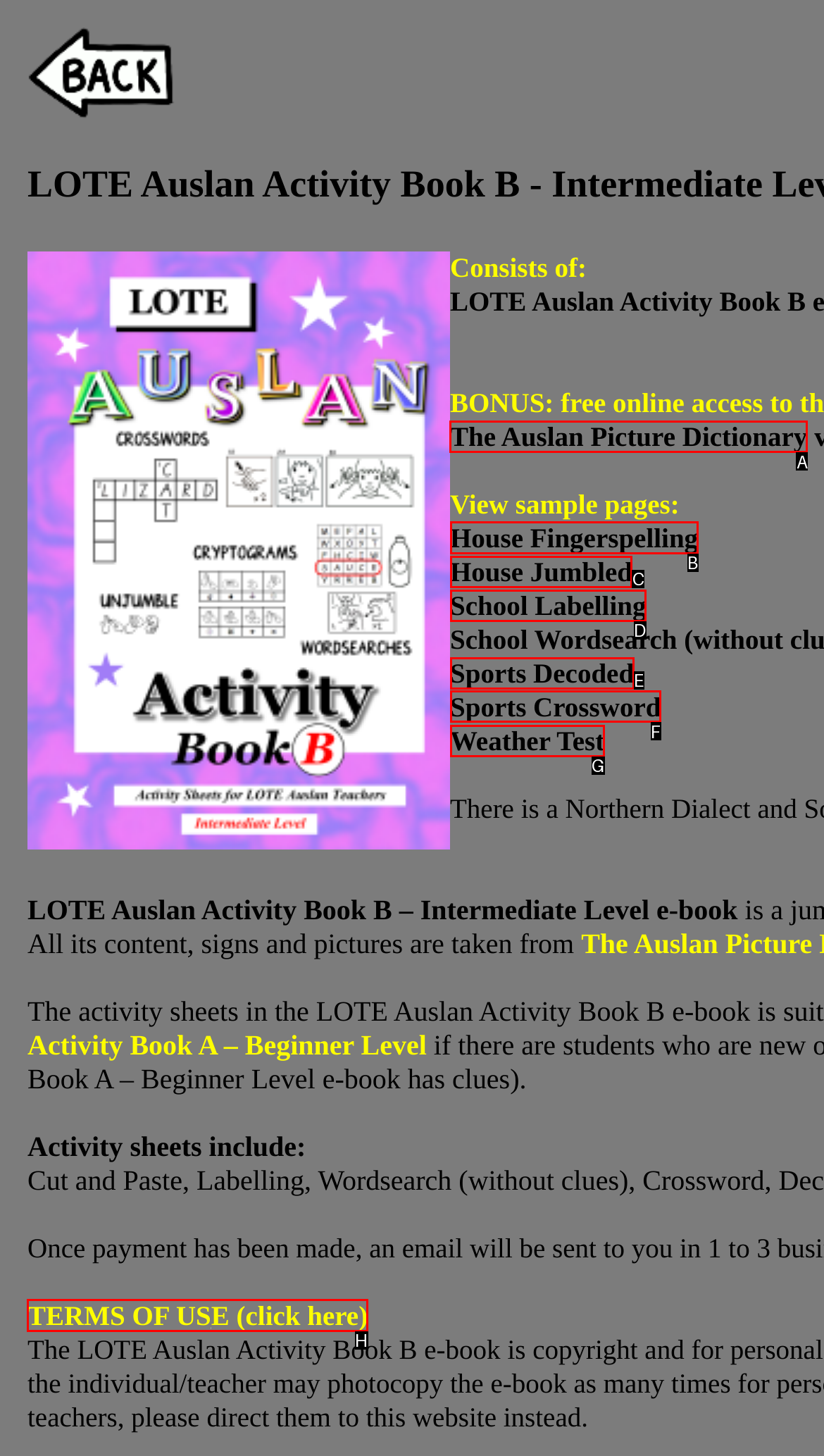Identify the correct UI element to click for this instruction: Explore The Auslan Picture Dictionary
Respond with the appropriate option's letter from the provided choices directly.

A